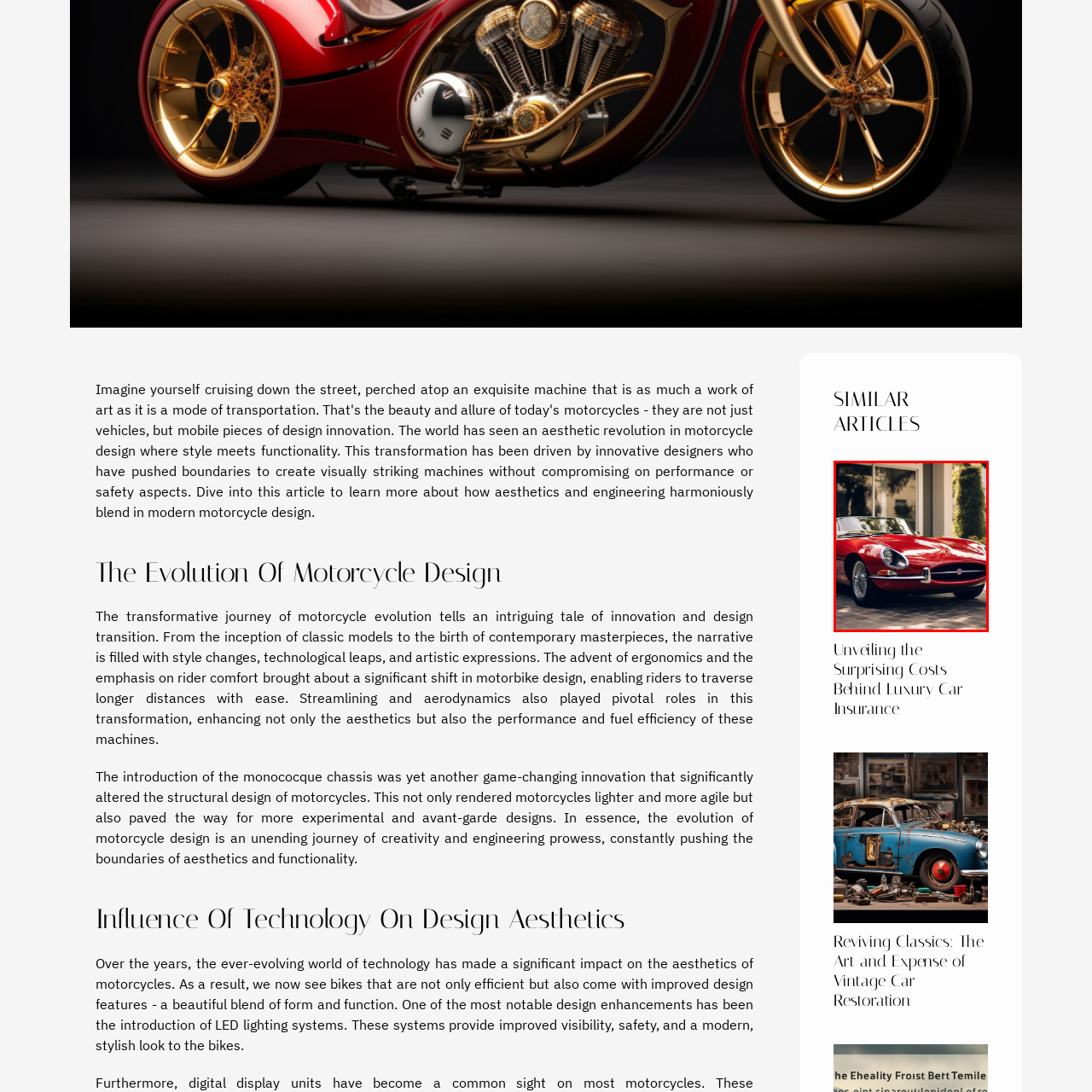Create an extensive caption describing the content of the image outlined in red.

This captivating image showcases a classic red convertible, reminiscent of vintage luxury sports cars, prominently featuring elegant curves and distinctive design elements. The vehicle is parked in a beautifully landscaped environment, with soft lighting enhancing its shiny, polished exterior. The sleek, aerodynamic lines of the car evoke a sense of speed and sophistication, characteristic of timeless automotive design. This elegant convertible is a perfect representation of automotive artistry, merging style with engineering prowess, while inviting viewers to appreciate the evolution and enduring allure of classic car design.